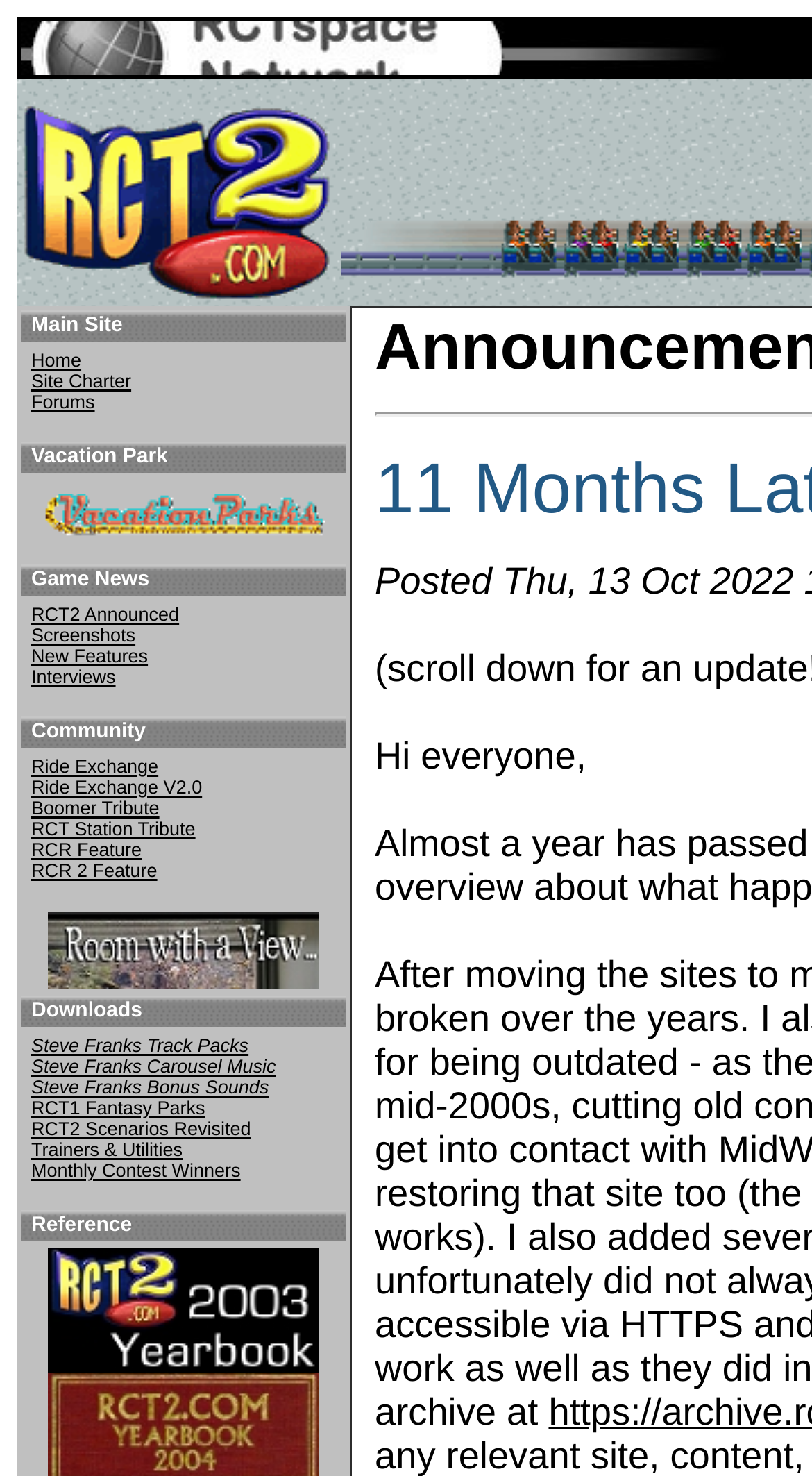How many links are there in the 'Ride Exchange' section?
Using the image provided, answer with just one word or phrase.

6